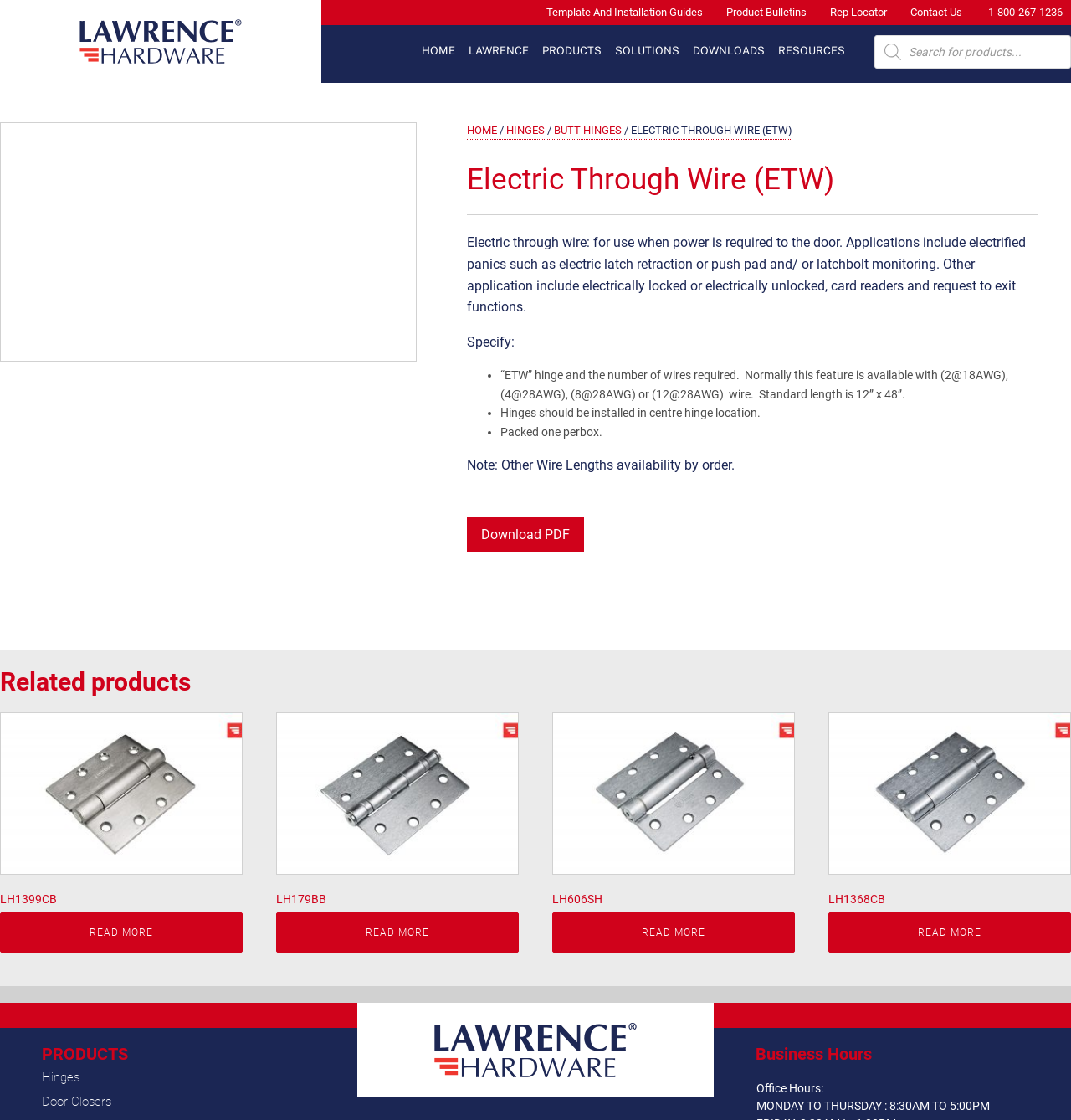Locate the bounding box coordinates of the clickable part needed for the task: "Contact the photographer".

None